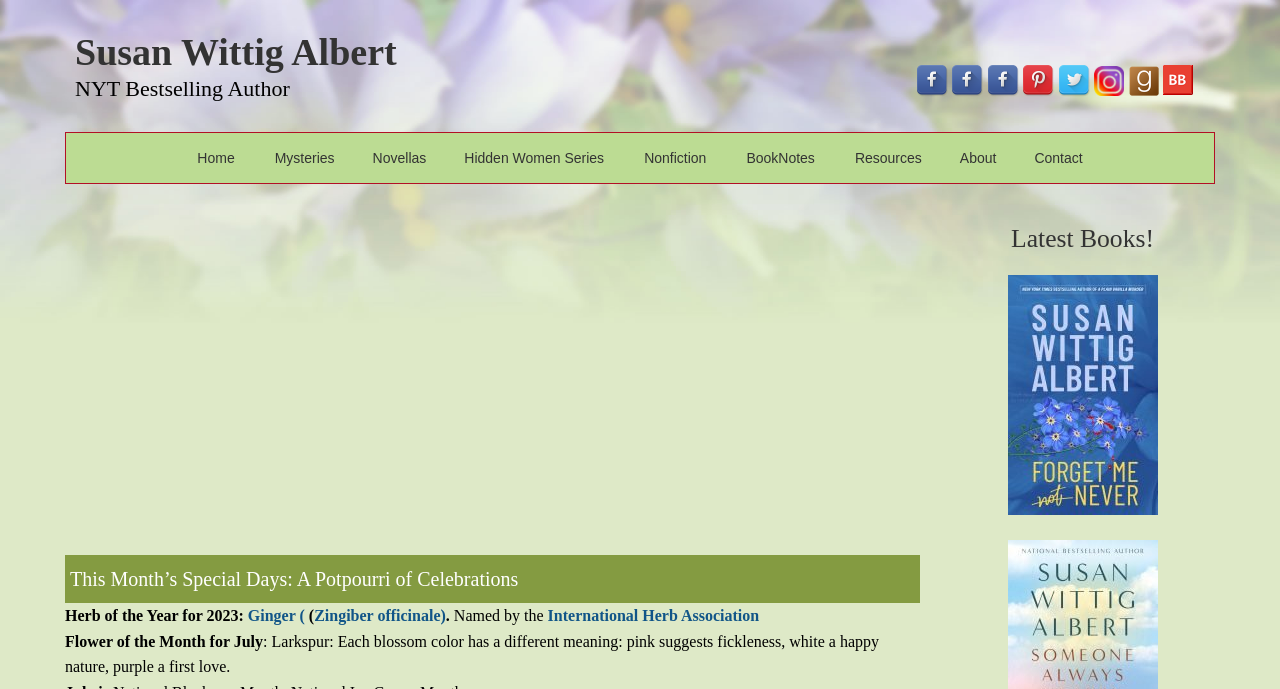Determine the bounding box coordinates for the UI element with the following description: "Zingiber officinale)". The coordinates should be four float numbers between 0 and 1, represented as [left, top, right, bottom].

[0.245, 0.881, 0.348, 0.906]